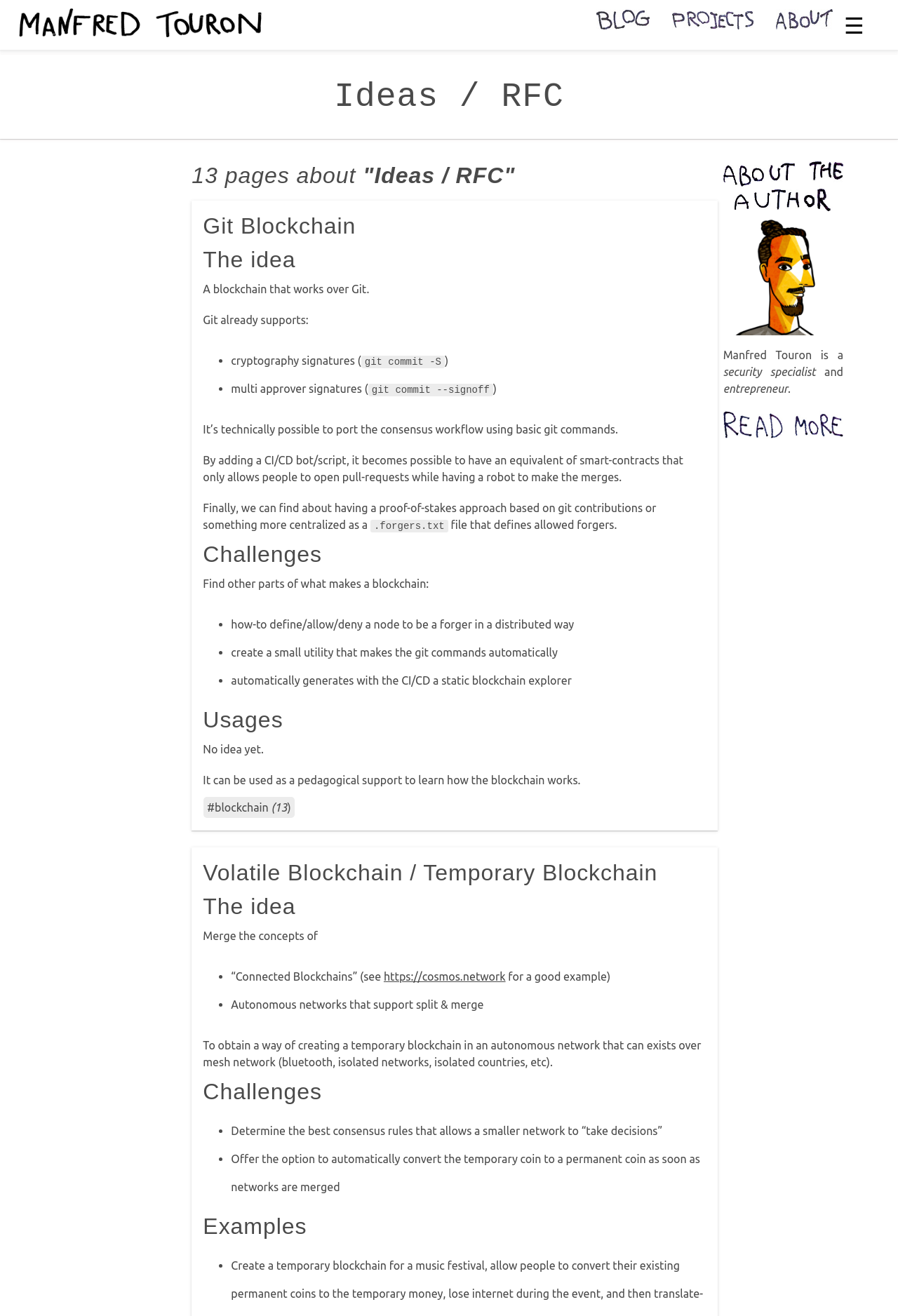What is the idea of Git Blockchain?
Answer the question with a single word or phrase, referring to the image.

A blockchain that works over Git